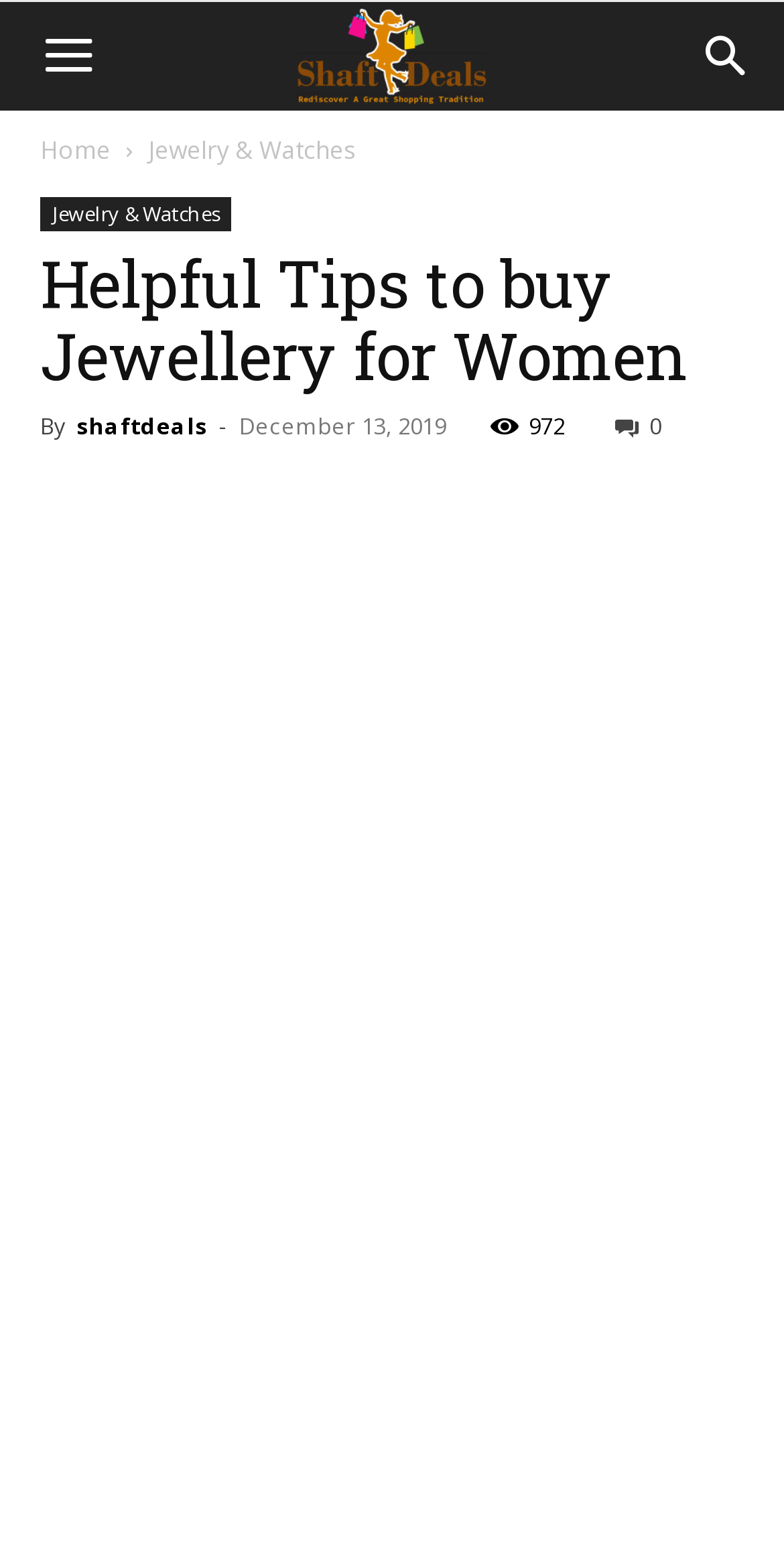Create a detailed narrative describing the layout and content of the webpage.

The webpage is about "Helpful Tips to Buy Jewellery for Women". At the top left corner, there is a "Menu" button, and at the top right corner, there is a "Search" button. Below the buttons, there are three links: "Home", "Jewelry & Watches", and another "Jewelry & Watches" link. 

The main content of the webpage is headed by a title "Helpful Tips to buy Jewellery for Women" which is centered at the top of the page. Below the title, there is a byline that reads "By shaftdeals" with a date "December 13, 2019" next to it. The byline and date are positioned near the top center of the page. 

On the same line as the byline and date, there is a view count "972" and several social media links, including Facebook, Twitter, and others, which are aligned horizontally and positioned near the top right corner of the page. 

Below the byline and date, there is a large image that spans the entire width of the page. The image is likely the main visual content of the webpage.